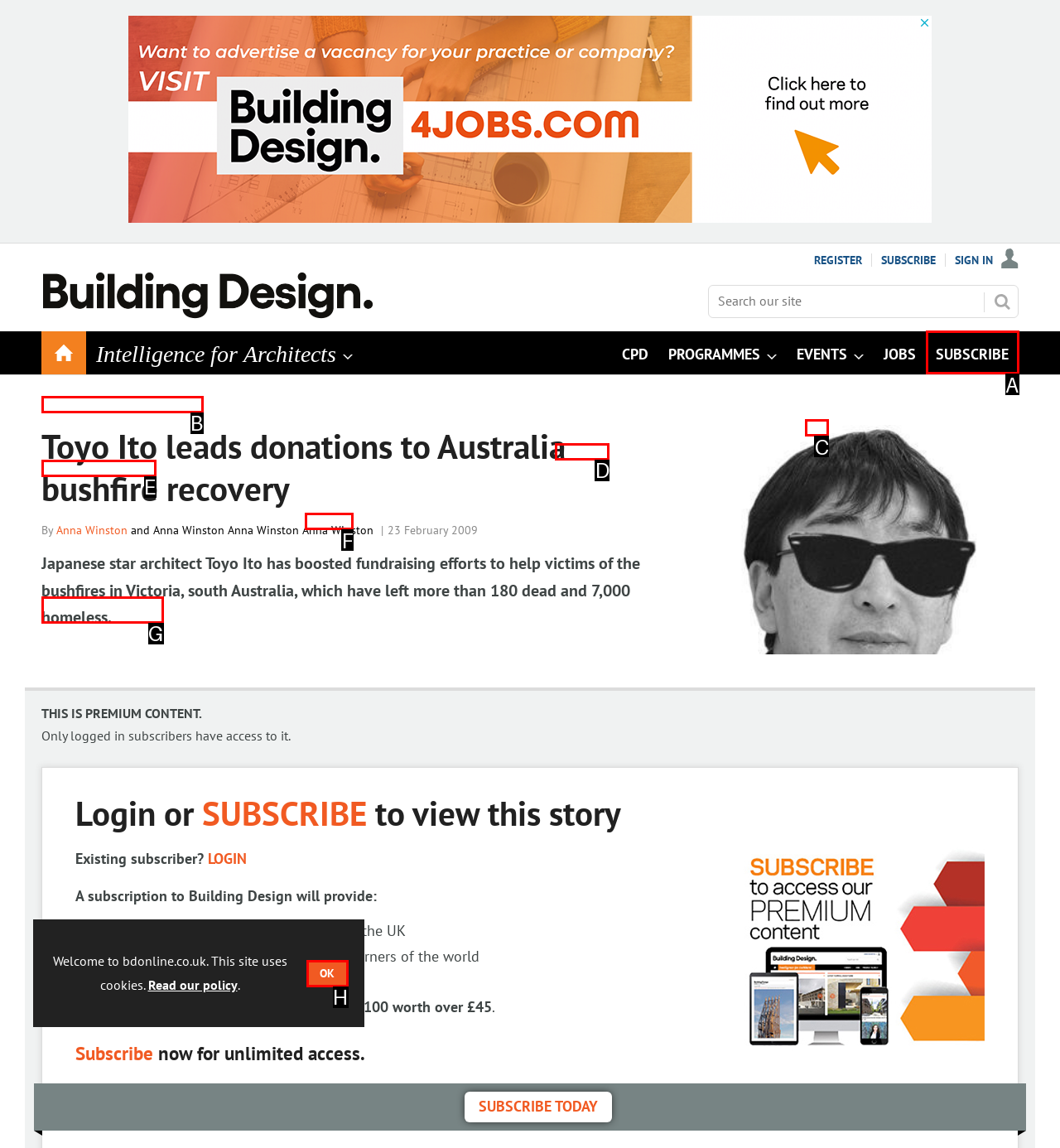Select the option that matches this description: Architect of the Year Awards
Answer by giving the letter of the chosen option.

B